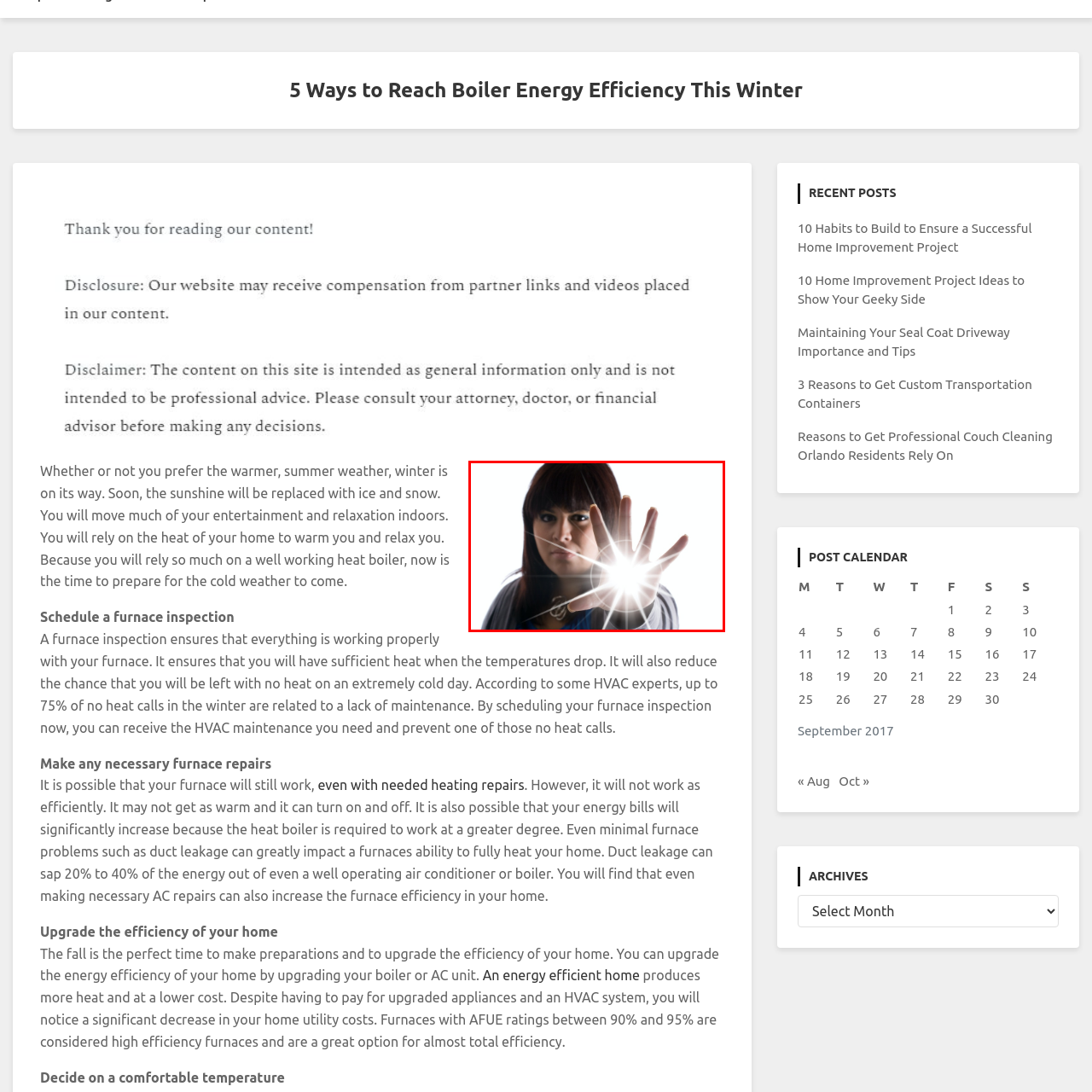Narrate the specific details and elements found within the red-bordered image.

The image features a young woman with long dark hair, positioned against a bright white background. She extends her right hand forward, which emits a radiant burst of light, creating a striking visual effect. The expression on her face is serious and focused, suggesting that she is either casting a spell or demonstrating an impressive ability. This image conveys themes of empowerment and magical potential, captivating the viewer with its intriguing blend of realism and fantasy.